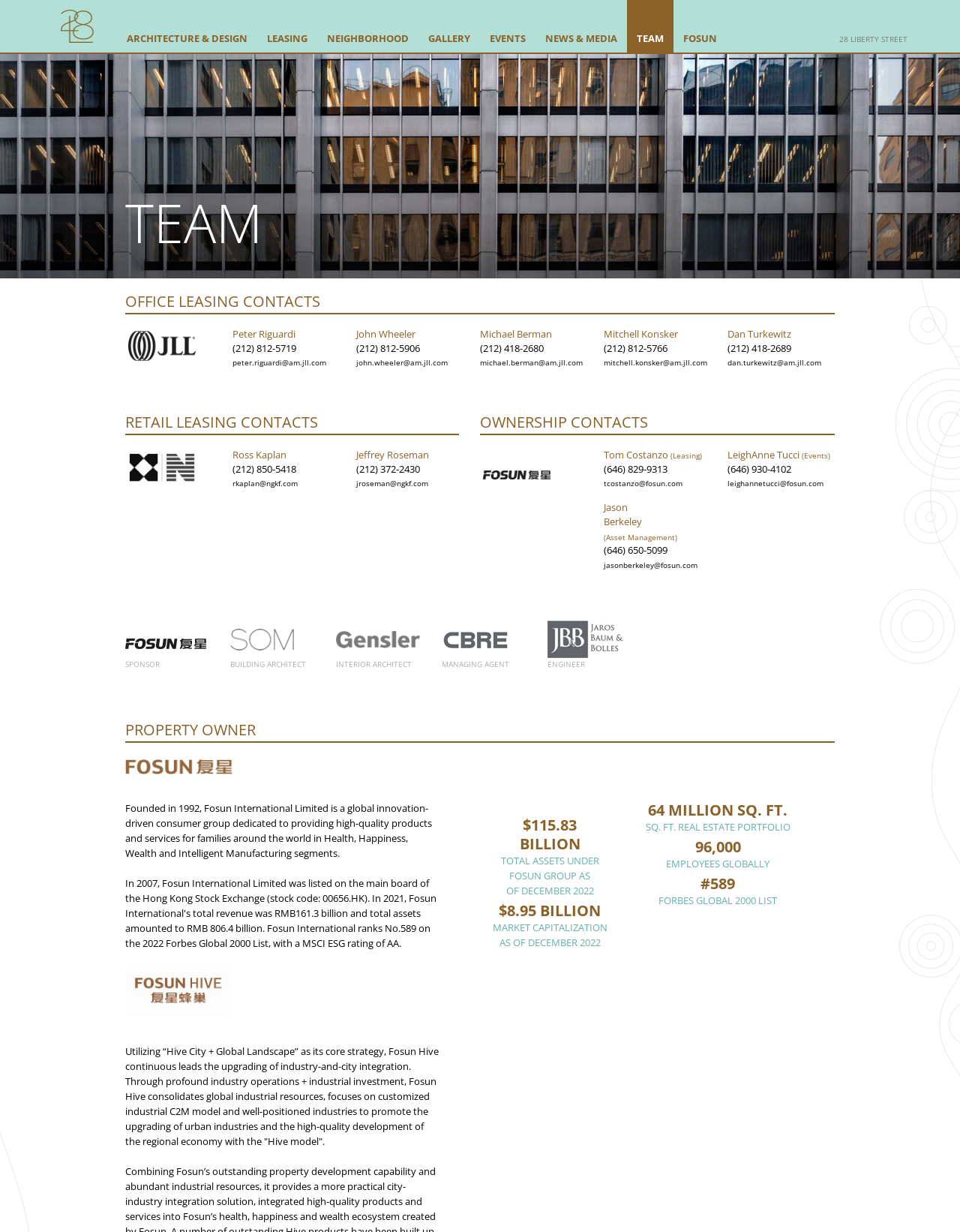Describe all the significant parts and information present on the webpage.

The webpage is about 28 Liberty, a property located at 28 Liberty Street. At the top of the page, there are seven links to different sections: ARCHITECTURE & DESIGN, LEASING, NEIGHBORHOOD, GALLERY, EVENTS, NEWS & MEDIA, and TEAM. Below these links, there is a heading "TEAM" and a subheading "OFFICE LEASING CONTACTS". 

Under the subheading, there are four contacts listed, each with a heading, phone number, and email address. The contacts are Peter Riguardi, John Wheeler, Michael Berman, and Mitchell Konsker. 

To the right of these contacts, there is a heading "RETAIL LEASING CONTACTS" and another heading "OWNERSHIP CONTACTS". Below these headings, there are more contacts listed, each with a heading, phone number, and email address. The contacts are Ross Kaplan, Jeffrey Roseman, Tom Costanzo, Jason Berkeley, and LeighAnne Tucci.

Further down the page, there are four tables with headings "SPONSOR", "BUILDING ARCHITECT", "INTERIOR ARCHITECT", and "MANAGING AGENT". Each table has an image and a static text.

Below these tables, there is a heading "PROPERTY OWNER" and an image of Fosun. There is a paragraph of text describing Fosun International Limited, a global innovation-driven consumer group. 

Next to the paragraph, there is an image of Fosun Hive, and another paragraph of text describing Fosun Hive's strategy and operations. 

At the bottom of the page, there are three headings with large font sizes: "$115.83 BILLION", "$8.95 BILLION", and "64 MILLION SQ. FT.". Each heading has a subheading describing what the number represents. The subheadings are "TOTAL ASSETS UNDER FOSUN GROUP AS OF DECEMBER 2022", "MARKET CAPITALIZATION AS OF DECEMBER 2022", and "SQ. FT. REAL ESTATE PORTFOLIO". There are two more headings: "96,000" with a subheading "EMPLOYEES GLOBALLY", and "#589" with a subheading "FORBES GLOBAL 2000 LIST".